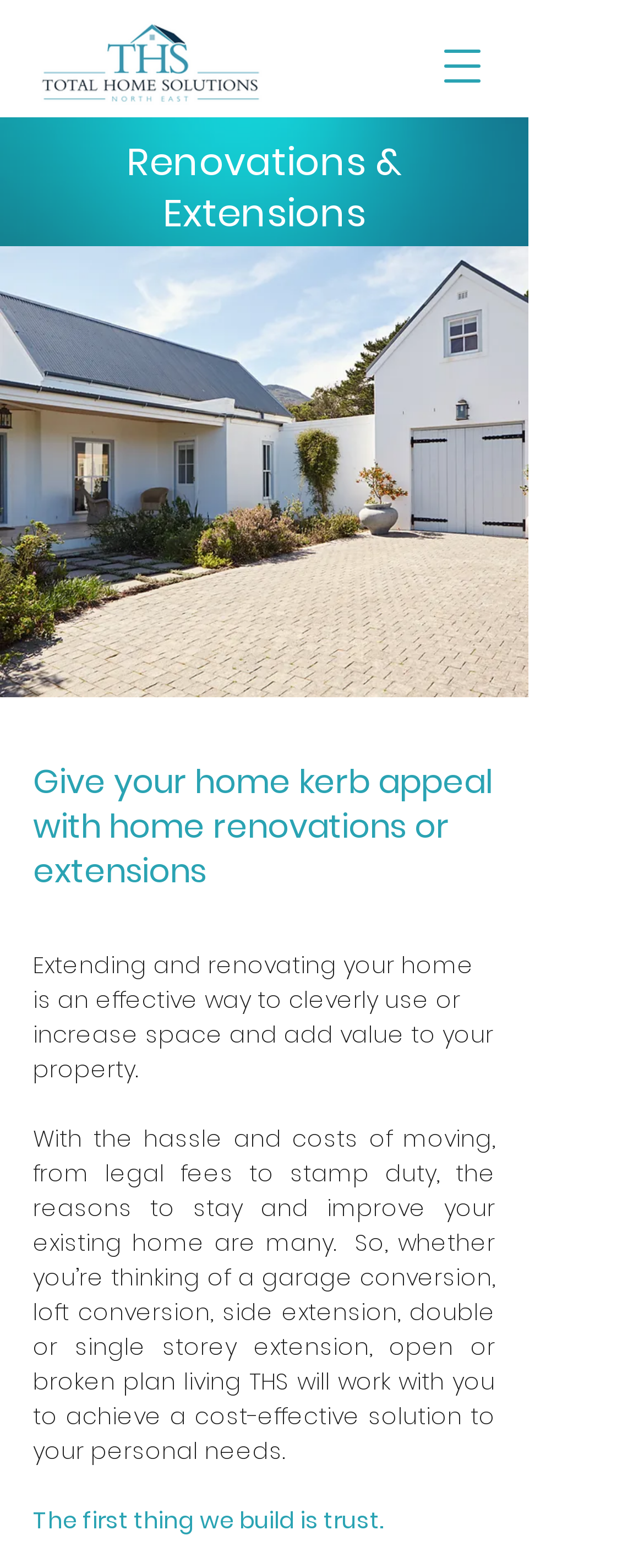Respond with a single word or phrase for the following question: 
What is the main service offered?

Home renovations or extensions